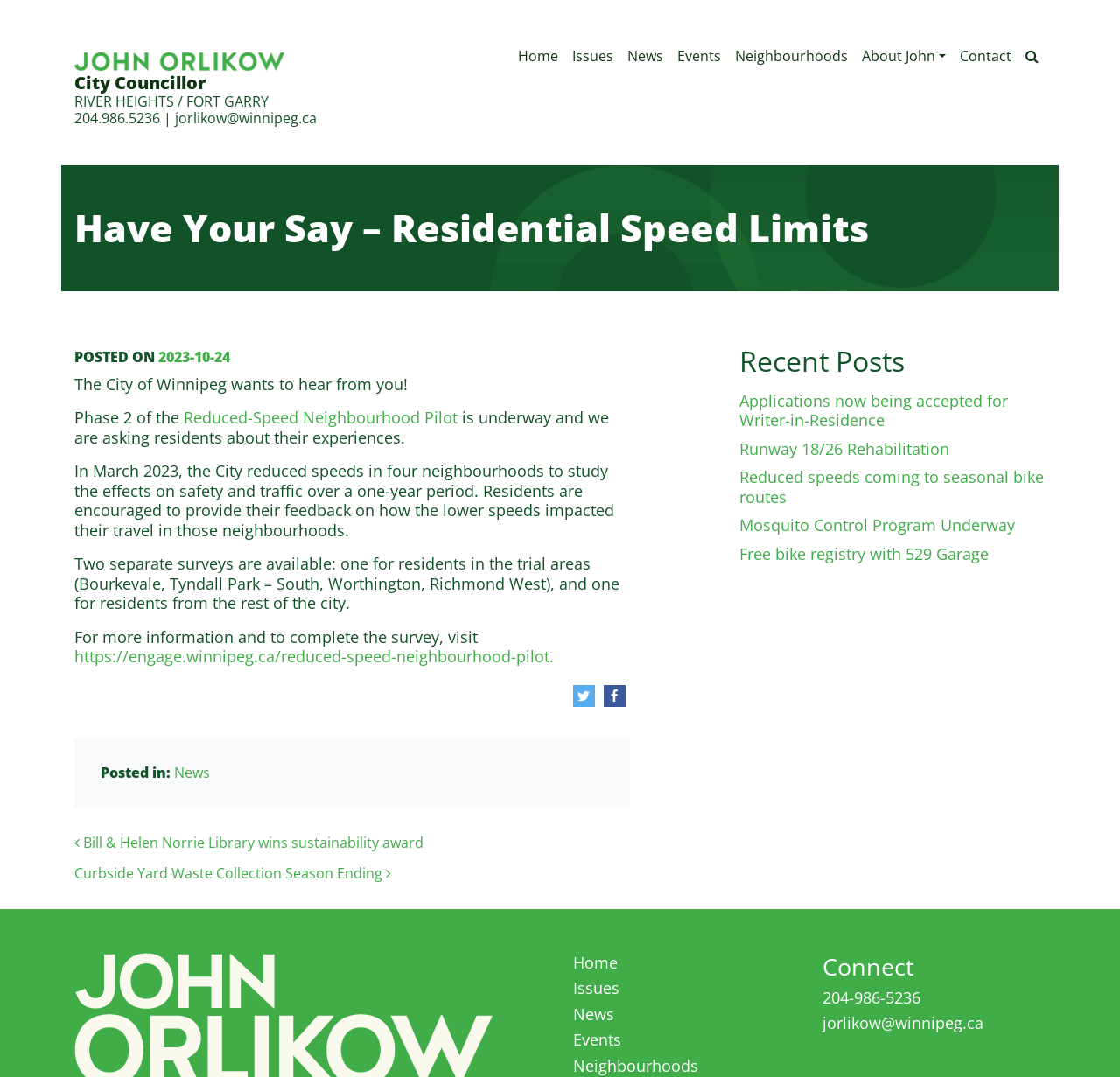From the element description Neighbourhoods, predict the bounding box coordinates of the UI element. The coordinates must be specified in the format (top-left x, top-left y, bottom-right x, bottom-right y) and should be within the 0 to 1 range.

[0.65, 0.037, 0.763, 0.067]